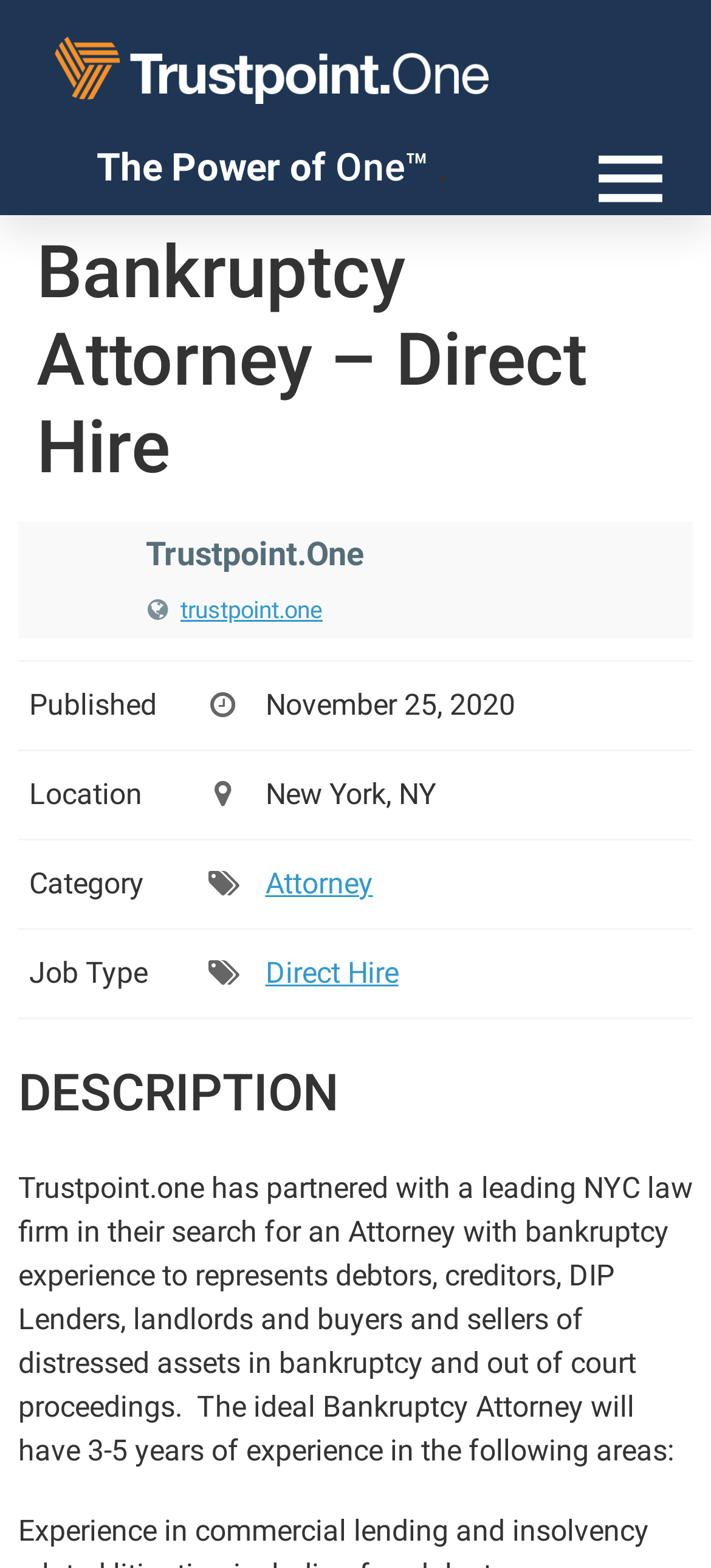Please answer the following question using a single word or phrase: 
What is the name of the company partnering with the law firm?

Trustpoint.One